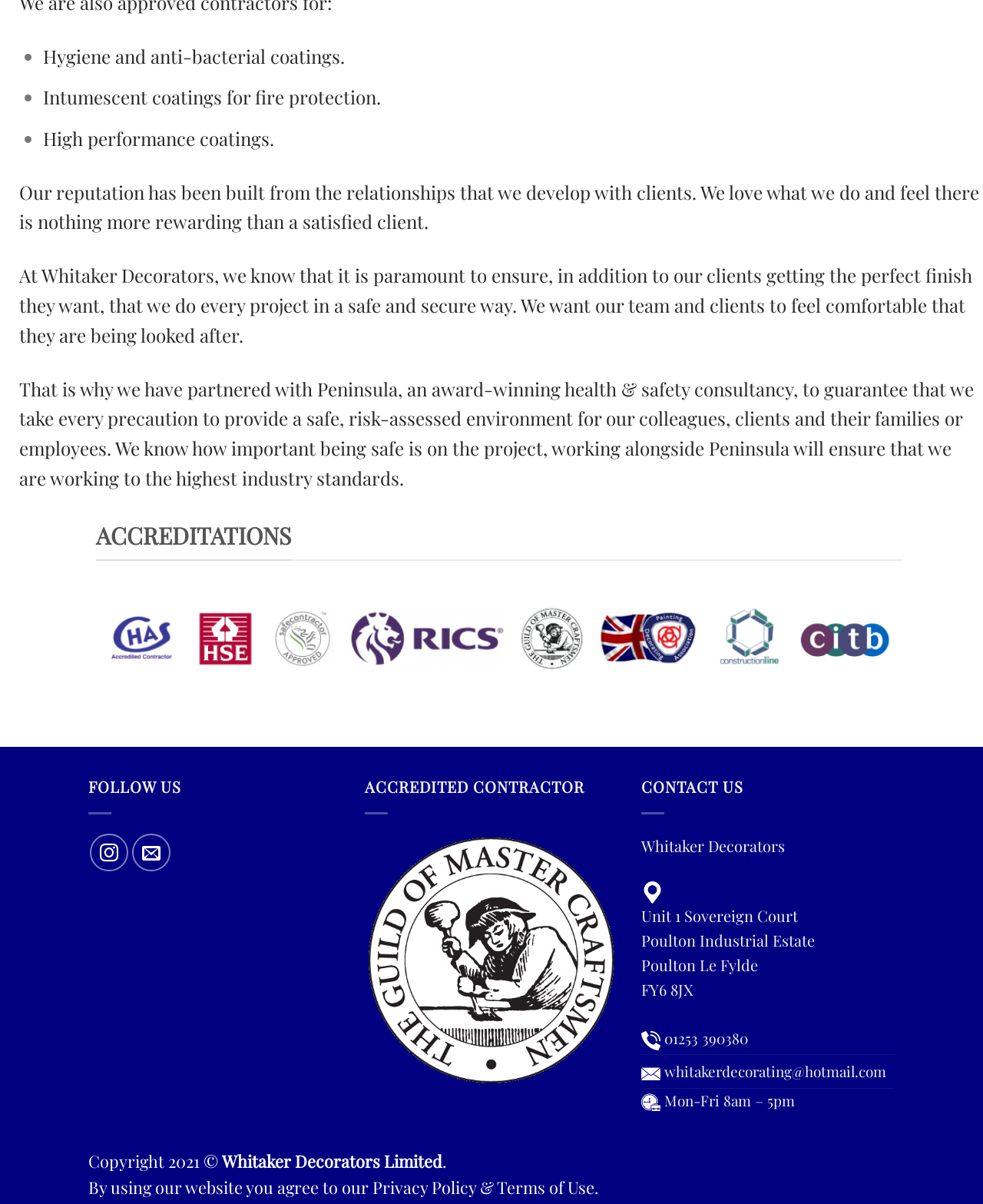Who is Whitaker Decorators' health and safety partner?
Please provide a comprehensive answer based on the visual information in the image.

According to the static text element, Whitaker Decorators has partnered with Peninsula, an award-winning health and safety consultancy, to ensure a safe and secure working environment.